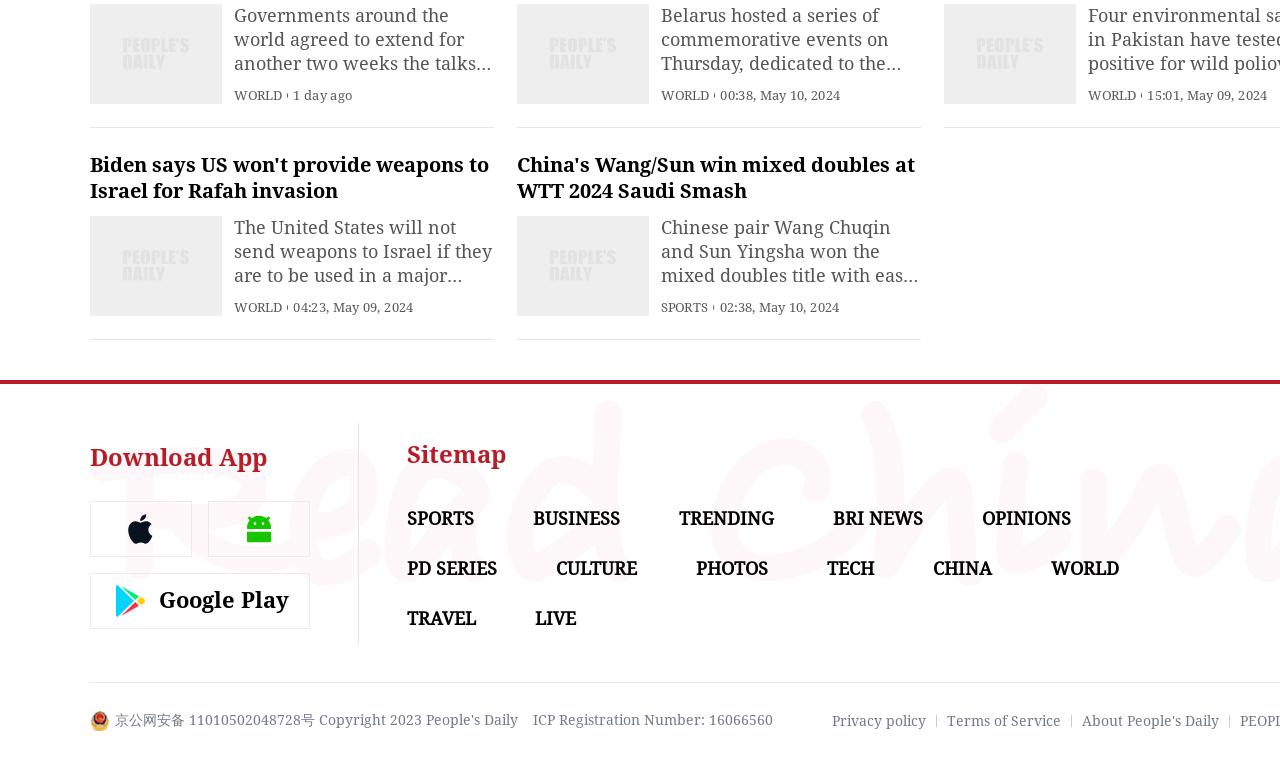How many categories are listed at the bottom of the webpage?
Based on the image, provide a one-word or brief-phrase response.

12